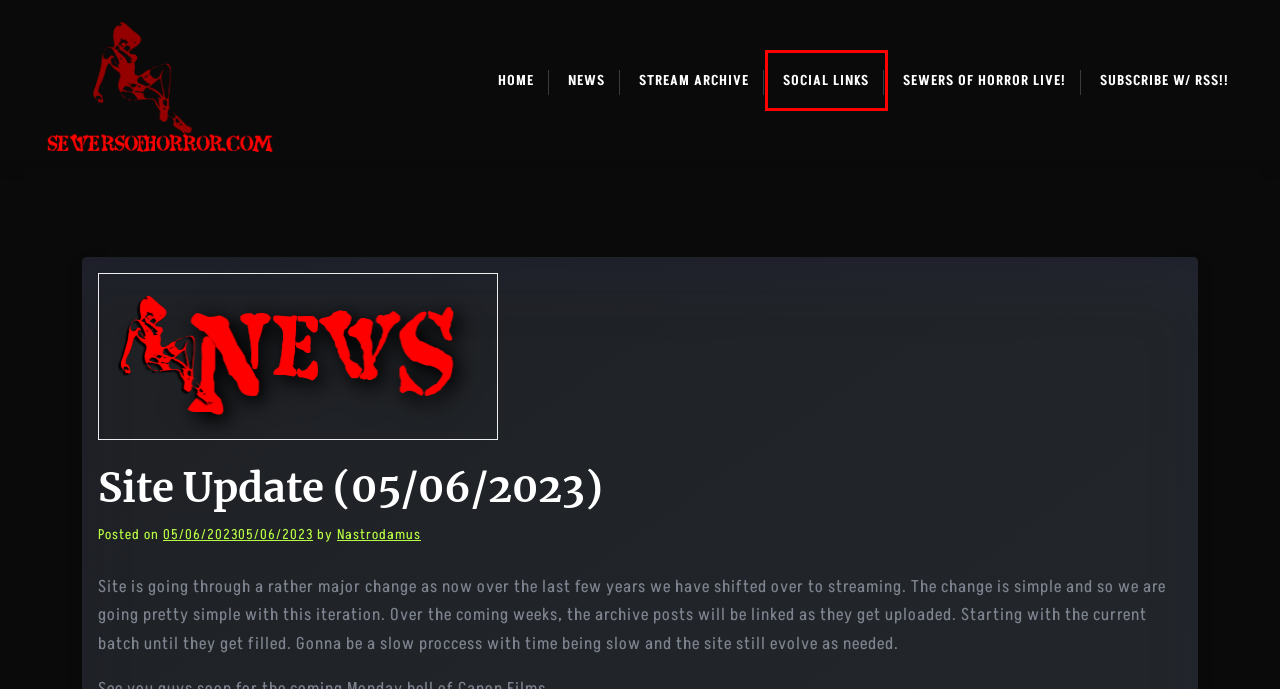You have a screenshot of a webpage with a red bounding box around an element. Choose the best matching webpage description that would appear after clicking the highlighted element. Here are the candidates:
A. Sewers Of Horror ⁄ Author: Nastrodamus
B. Blog Tool, Publishing Platform, and CMS – WordPress.org
C. Sewers Of Horror
D. It's Party Time!!! ⁄ Sewers Of Horror
E. Sewers Of Horror ⁄ Category: News
F. Sewers Of Horror ⁄ Sewers Of Horror Live!
G. Sewers Of Horror ⁄ Stream Archive
H. Sewers Of Horror ⁄ Social Links

H